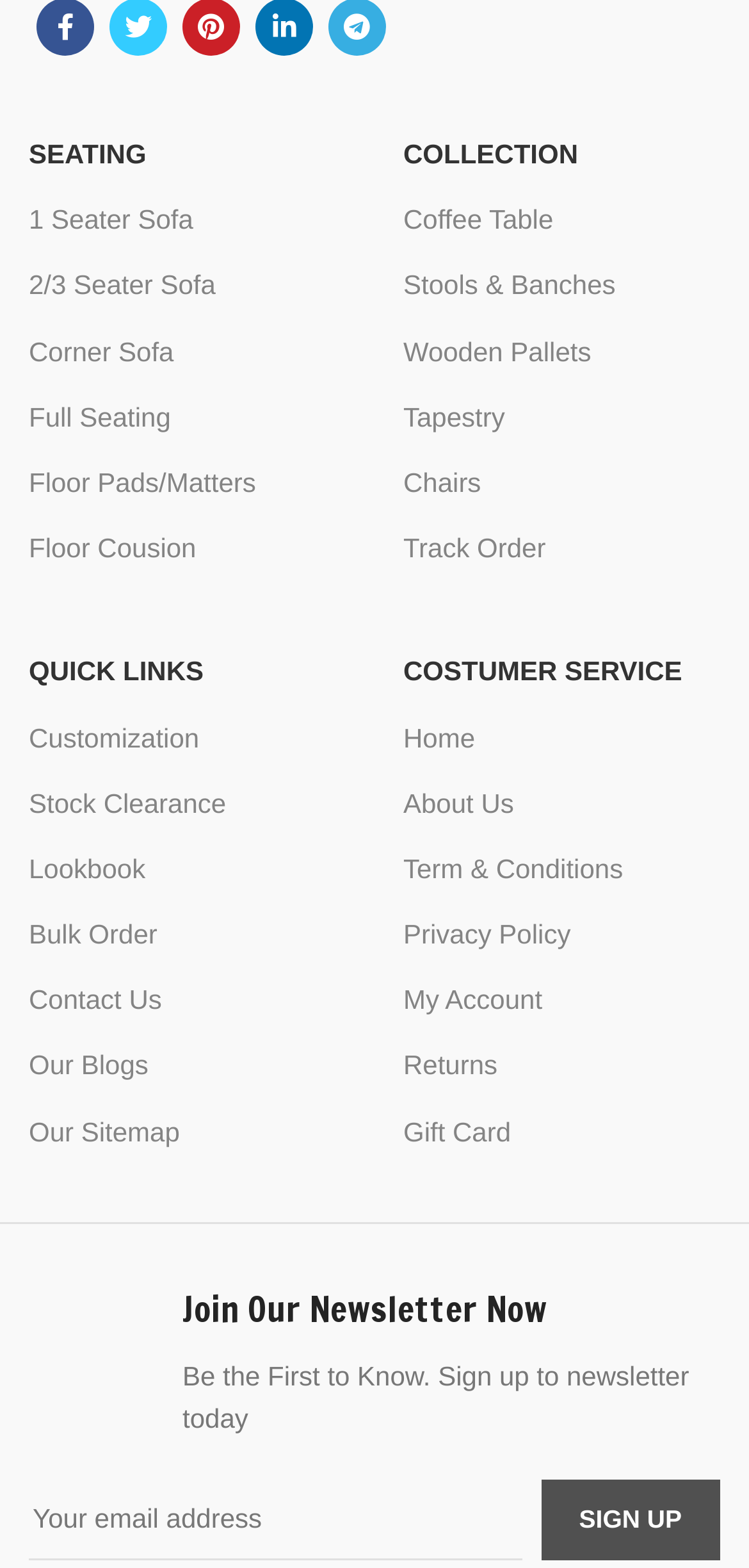Determine the bounding box coordinates of the clickable area required to perform the following instruction: "Click the link to Giant Wild Goose Pagoda". The coordinates should be represented as four float numbers between 0 and 1: [left, top, right, bottom].

None